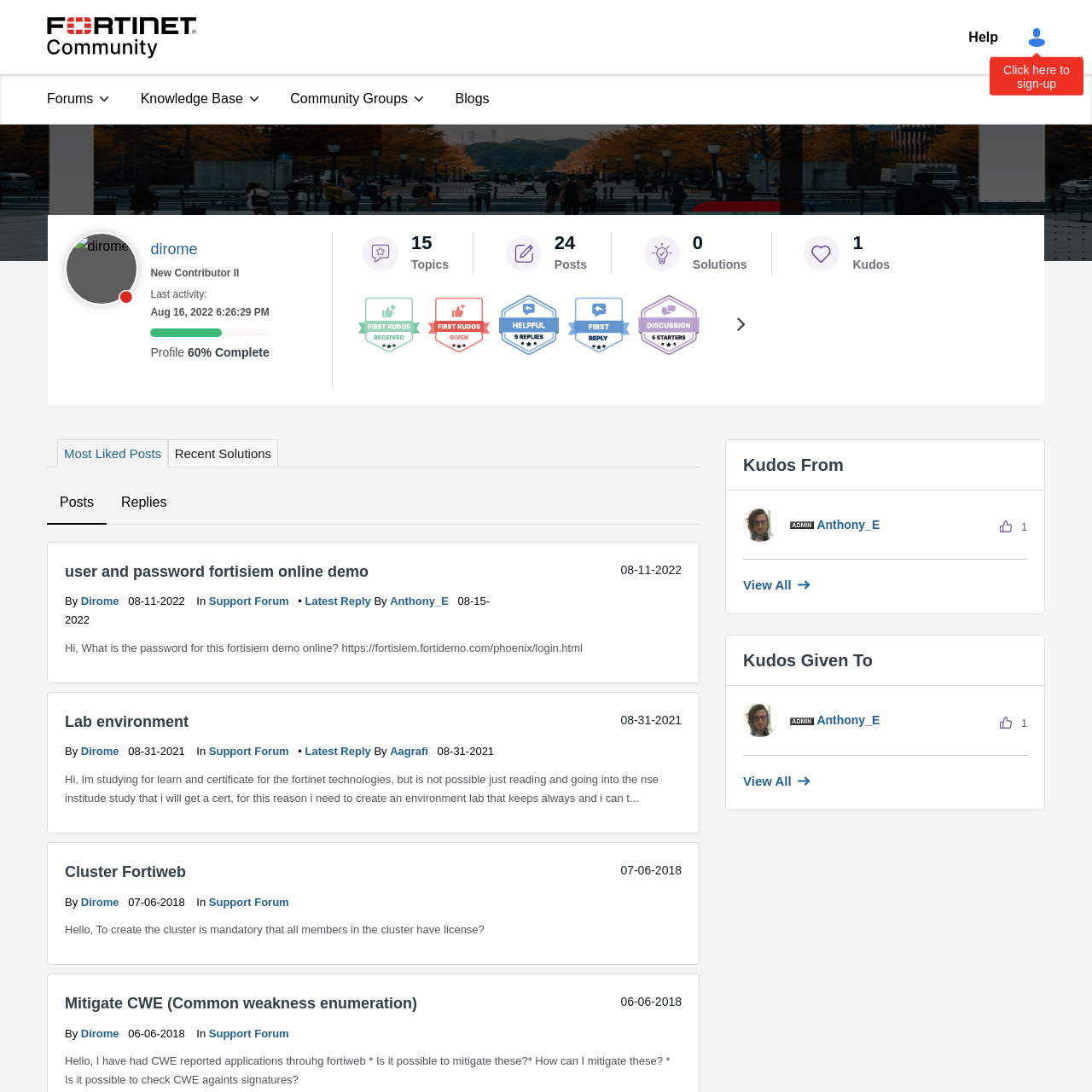How many topics has the user started?
Based on the image, answer the question with as much detail as possible.

I found the answer by looking at the user profile section, where it says 'Topics 15 Topics', indicating that the user has started 15 topics.